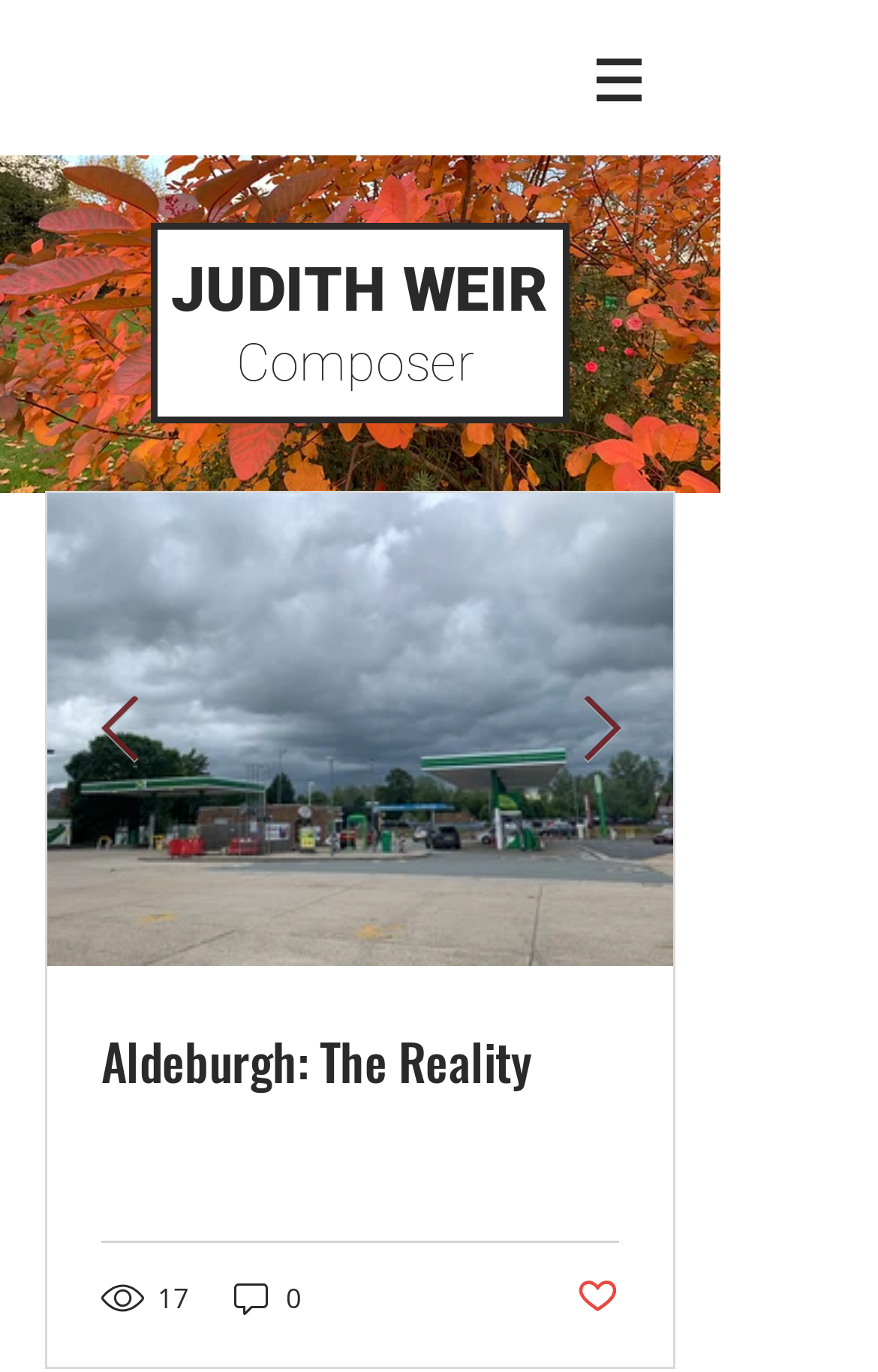Use a single word or phrase to answer the question: What is the text of the second heading?

Composer